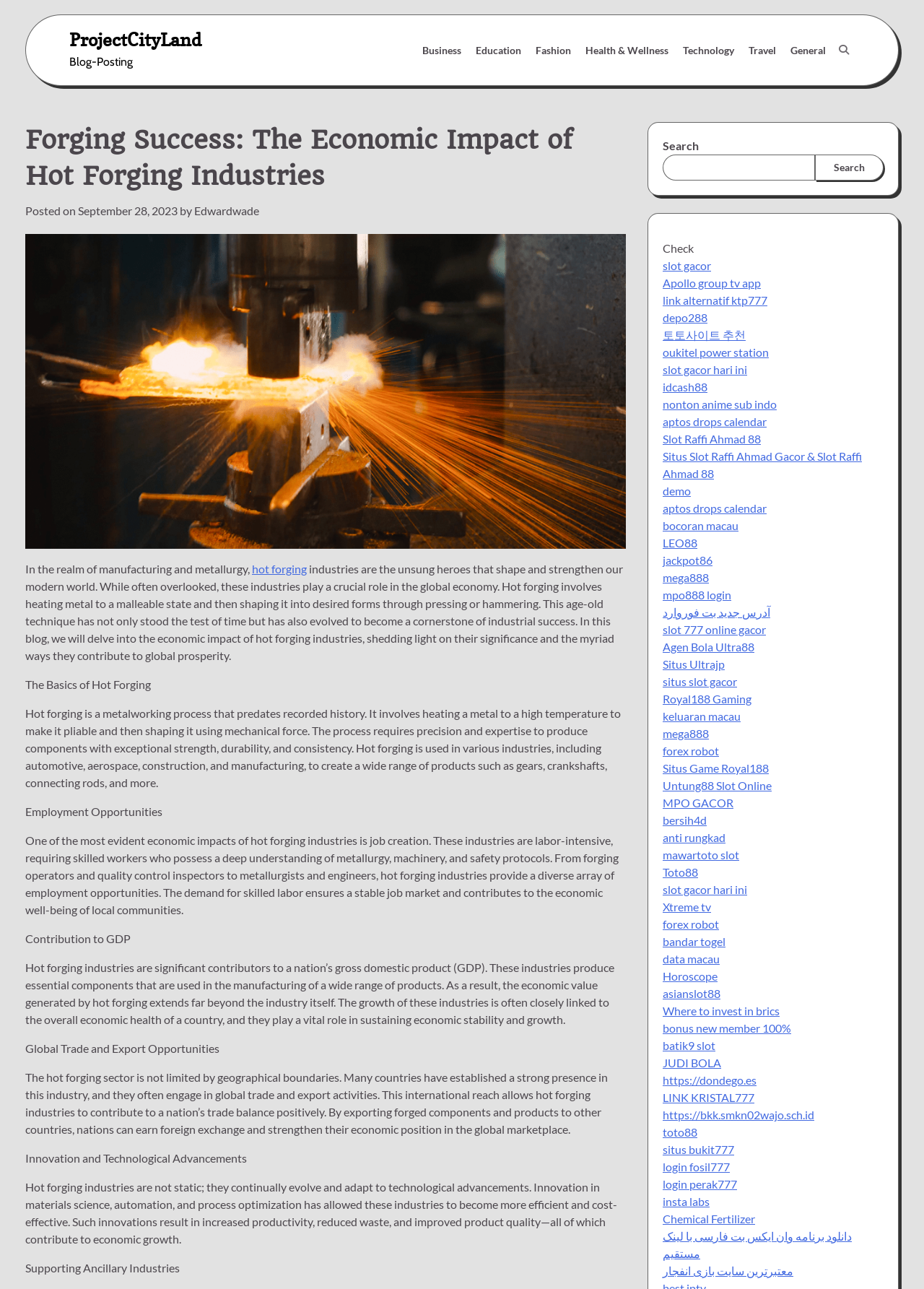Generate a thorough caption that explains the contents of the webpage.

This webpage is about the economic impact of hot forging industries. At the top, there is a header with a link to "ProjectCityLand" and a static text "Blog-Posting". Below the header, there are several links to different categories, including "Business", "Education", "Fashion", and more.

The main content of the webpage is divided into several sections. The first section has a heading "Forging Success: The Economic Impact of Hot Forging Industries" and a brief introduction to hot forging industries. The introduction explains that hot forging industries play a crucial role in the global economy and are often overlooked.

The next section is "The Basics of Hot Forging", which provides a detailed explanation of the hot forging process, including its history, techniques, and applications. This section is followed by "Employment Opportunities", which discusses the job creation and employment opportunities provided by hot forging industries.

The subsequent sections are "Contribution to GDP", "Global Trade and Export Opportunities", "Innovation and Technological Advancements", and "Supporting Ancillary Industries". Each section provides a detailed explanation of how hot forging industries contribute to the economy, including their impact on GDP, global trade, innovation, and supporting industries.

On the right side of the webpage, there is a search bar with a button and a static text "Search". Below the search bar, there are numerous links to various websites and articles, including "slot gacor", "Apollo group tv app", and "토토사이트 추천". These links appear to be unrelated to the main content of the webpage.